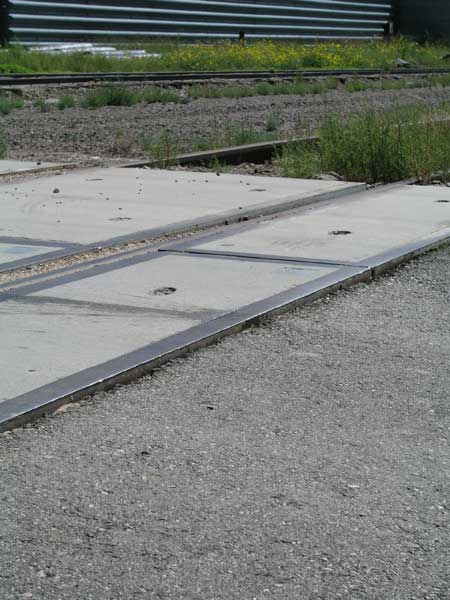What is visible in the background of the image?
Based on the visual content, answer with a single word or a brief phrase.

Faint outlines of railway tracks